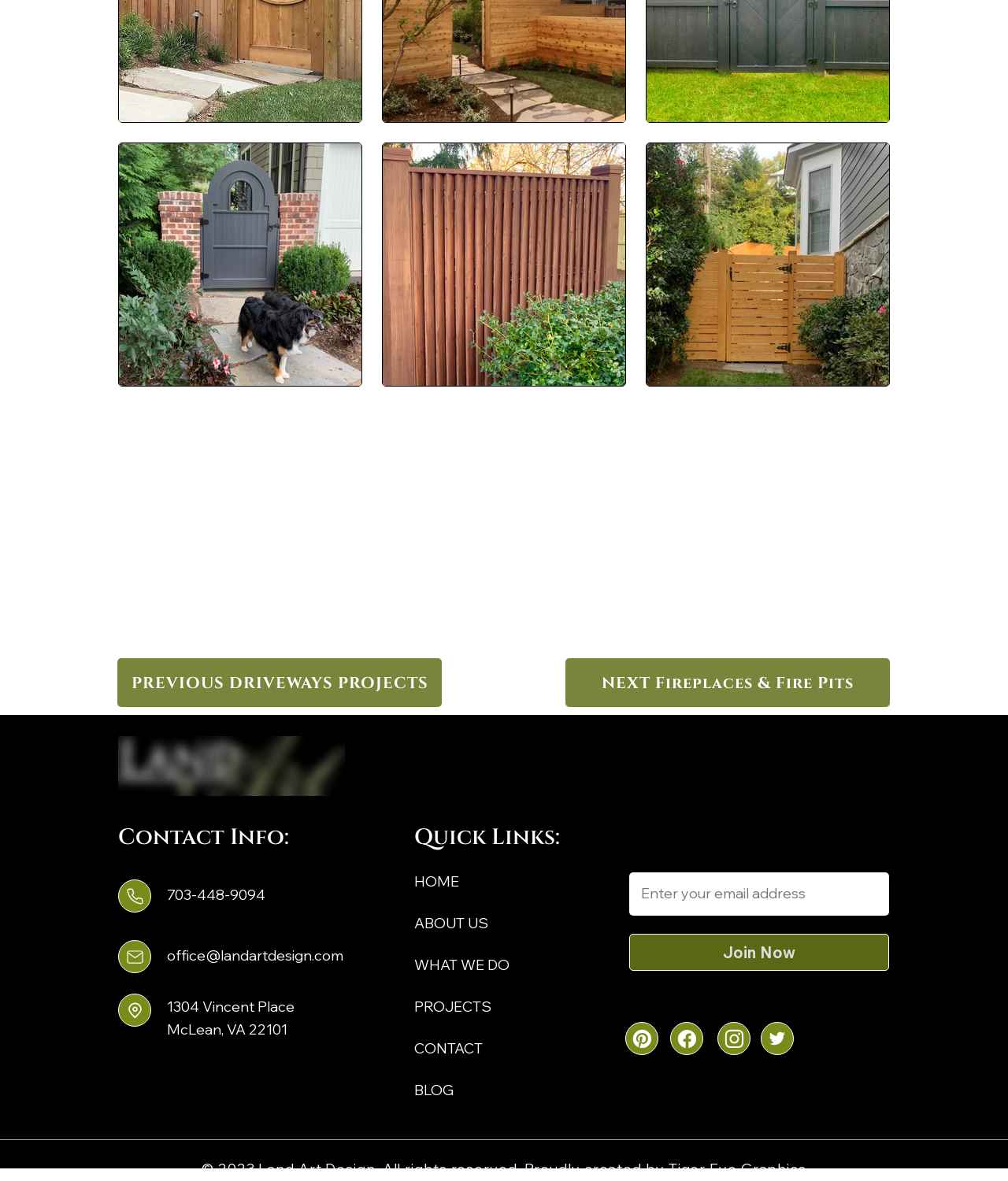How many navigation links are there?
Answer the question in a detailed and comprehensive manner.

I counted the number of links under the 'Site' navigation menu, which are 'HOME', 'ABOUT US', 'WHAT WE DO', 'PROJECTS', 'CONTACT', and 'BLOG'.